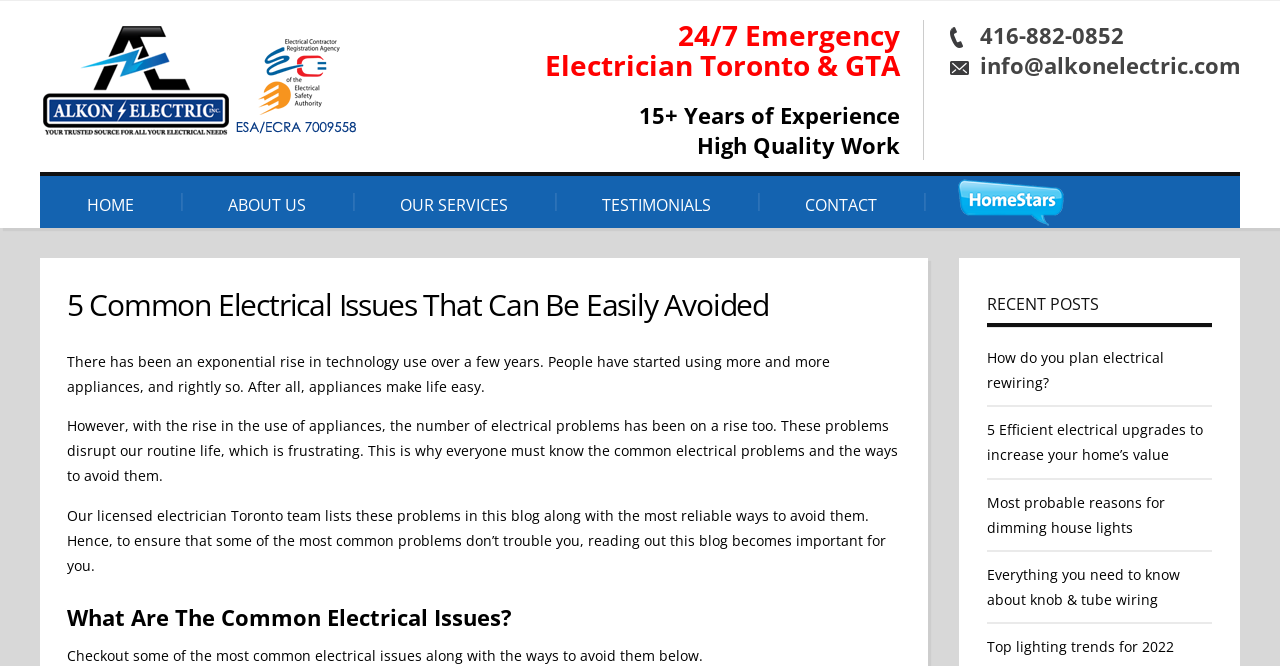Provide the bounding box coordinates of the HTML element this sentence describes: "homestars". The bounding box coordinates consist of four float numbers between 0 and 1, i.e., [left, top, right, bottom].

[0.722, 0.264, 0.858, 0.342]